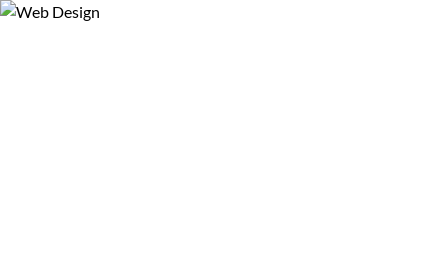Give a detailed account of what is happening in the image.

The image depicts a visual representation related to "Web Design." It likely illustrates concepts important in web design services, serving as a focal point in the context of an article discussing the significance of professional web design. The image aims to highlight how effective design can attract visitors and enhance user experience, underscoring the critical nature of intuitive navigation and aesthetic appeal in creating business-oriented websites. This visual element complements the accompanying text, which emphasizes the necessity of skilled web designers who can balance beauty and functionality to retain online users.